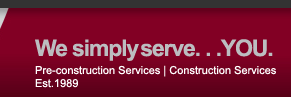When was the company established?
Using the visual information from the image, give a one-word or short-phrase answer.

1989